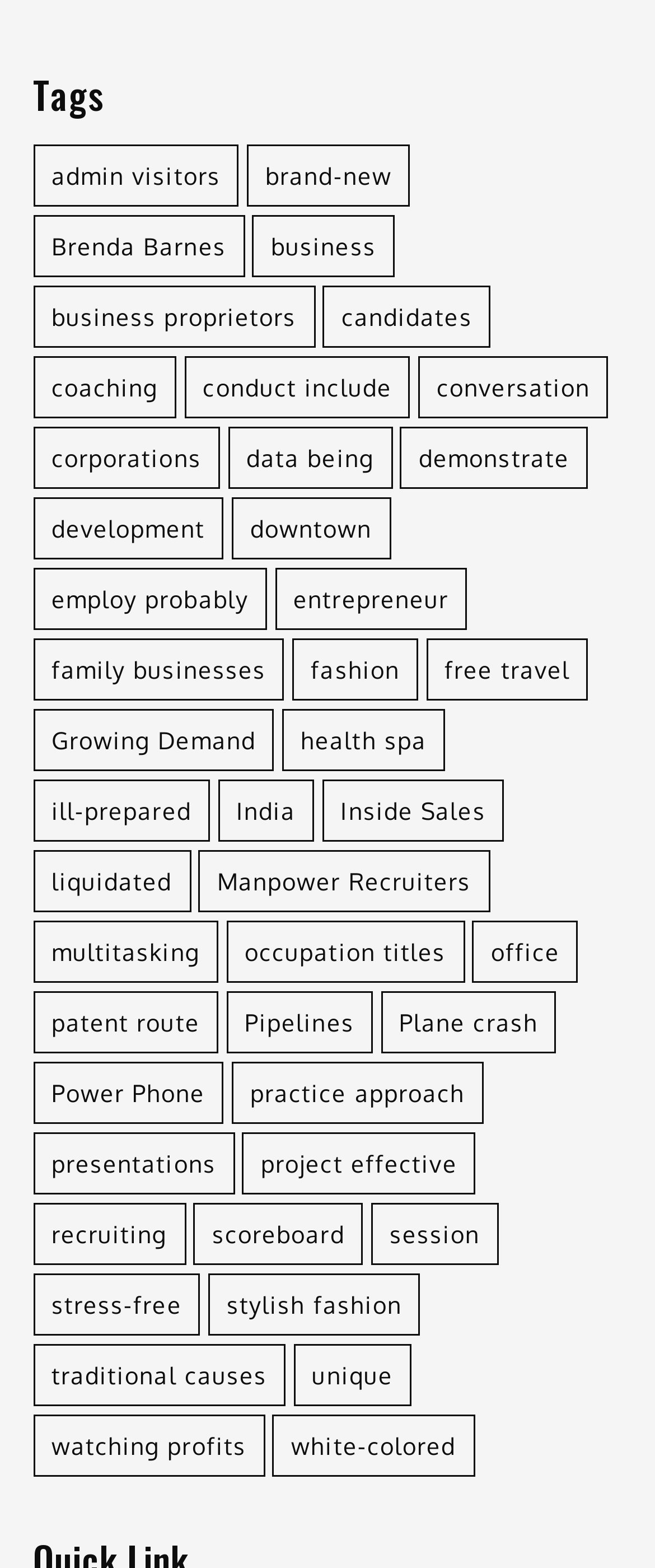Using the provided description 13, find the bounding box coordinates for the UI element. Provide the coordinates in (top-left x, top-left y, bottom-right x, bottom-right y) format, ensuring all values are between 0 and 1.

None